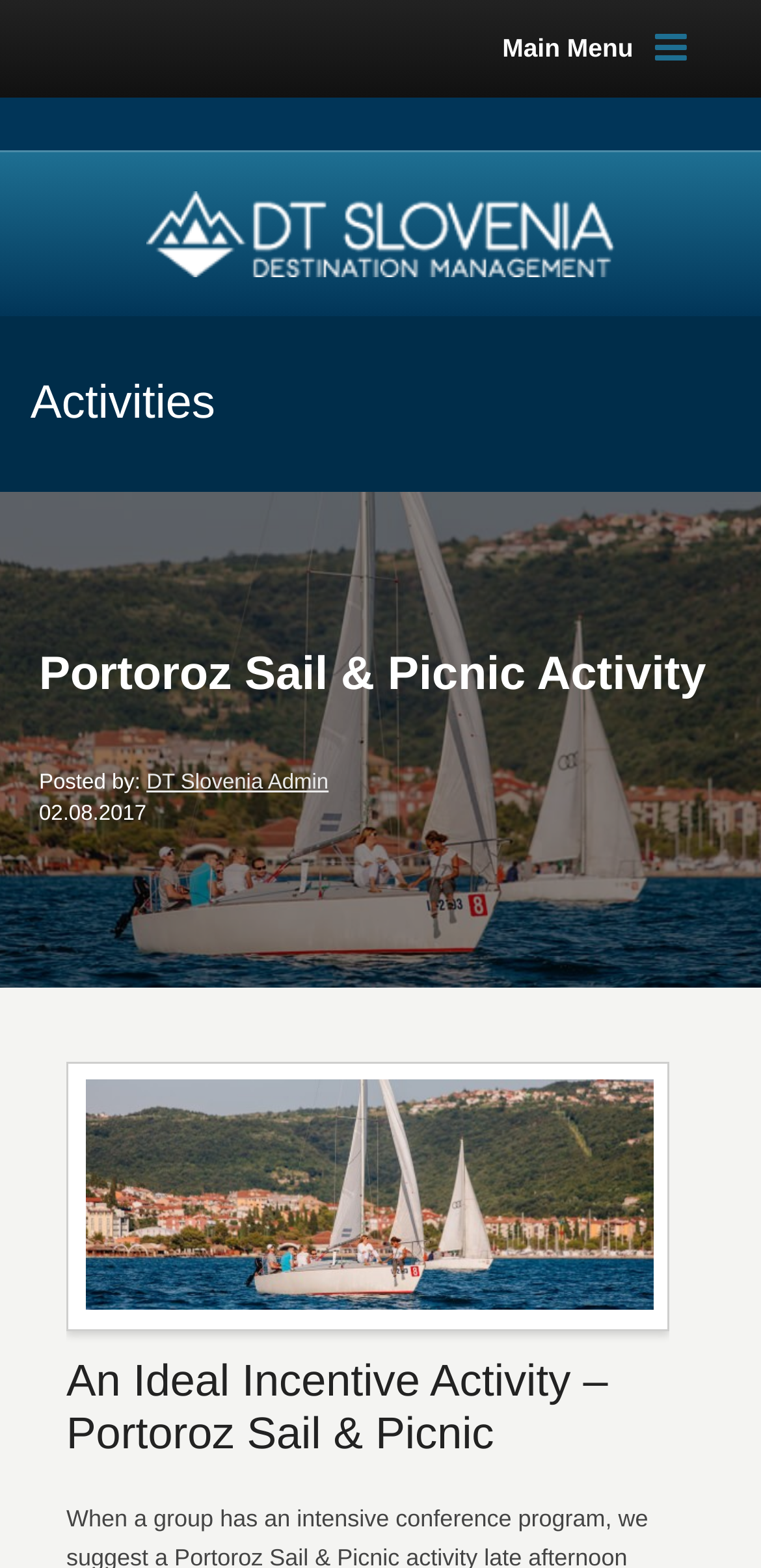Please answer the following question using a single word or phrase: 
What is the company name of the destination management?

DT- Slovenia